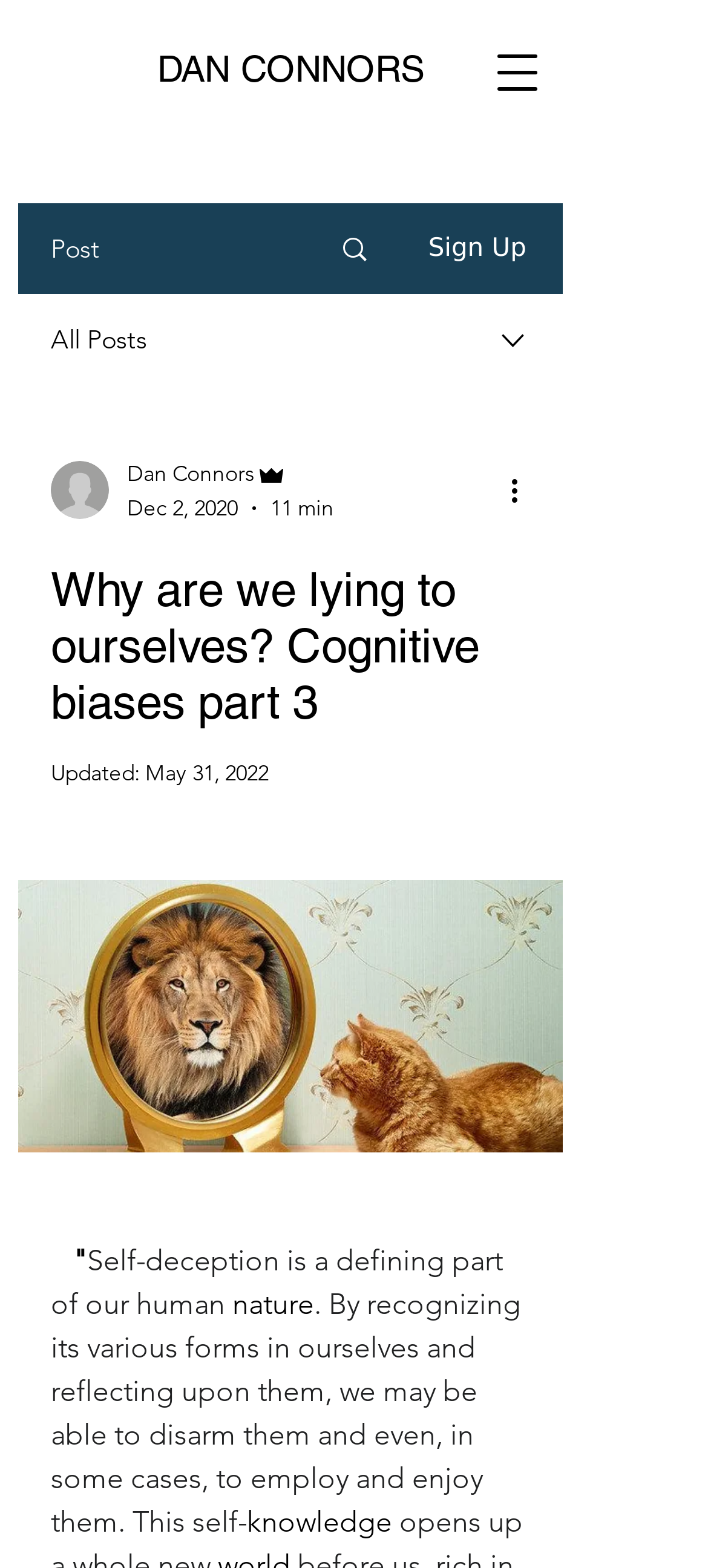Given the element description, predict the bounding box coordinates in the format (top-left x, top-left y, bottom-right x, bottom-right y). Make sure all values are between 0 and 1. Here is the element description: aria-label="More actions"

[0.713, 0.299, 0.774, 0.326]